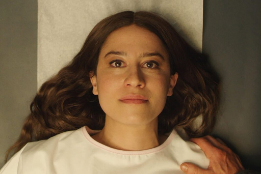Give a detailed account of the contents of the image.

In this striking image from the review titled "False Positive [Review] (Terrifying Theatrical Tuesday)," we see a woman lying on an examination table, her expression serene yet tinged with unease. She has long, dark hair cascading around her shoulders, framed by a stark white medical gown. The lighting casts a soft glow on her face, emphasizing her contemplative gaze as she stares directly into the camera. The backdrop is subtly blurred, hinting at a clinical environment that heightens the suspense of the scene. This moment encapsulates the eerie blend of vulnerability and mystery that characterizes the film, inviting viewers into its unsettling narrative.